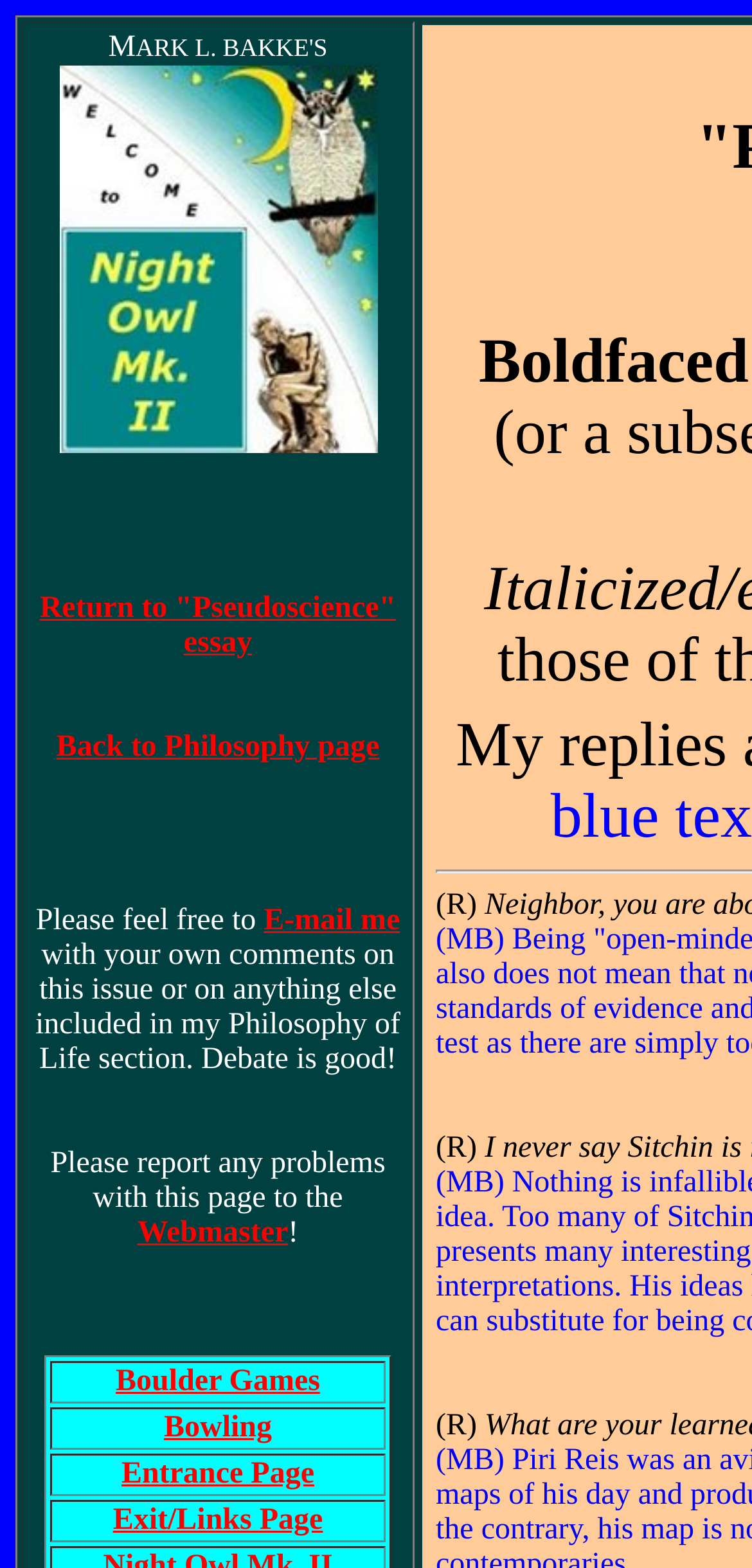Please identify the bounding box coordinates of the region to click in order to complete the given instruction: "Report problems to the Webmaster". The coordinates should be four float numbers between 0 and 1, i.e., [left, top, right, bottom].

[0.183, 0.776, 0.383, 0.797]